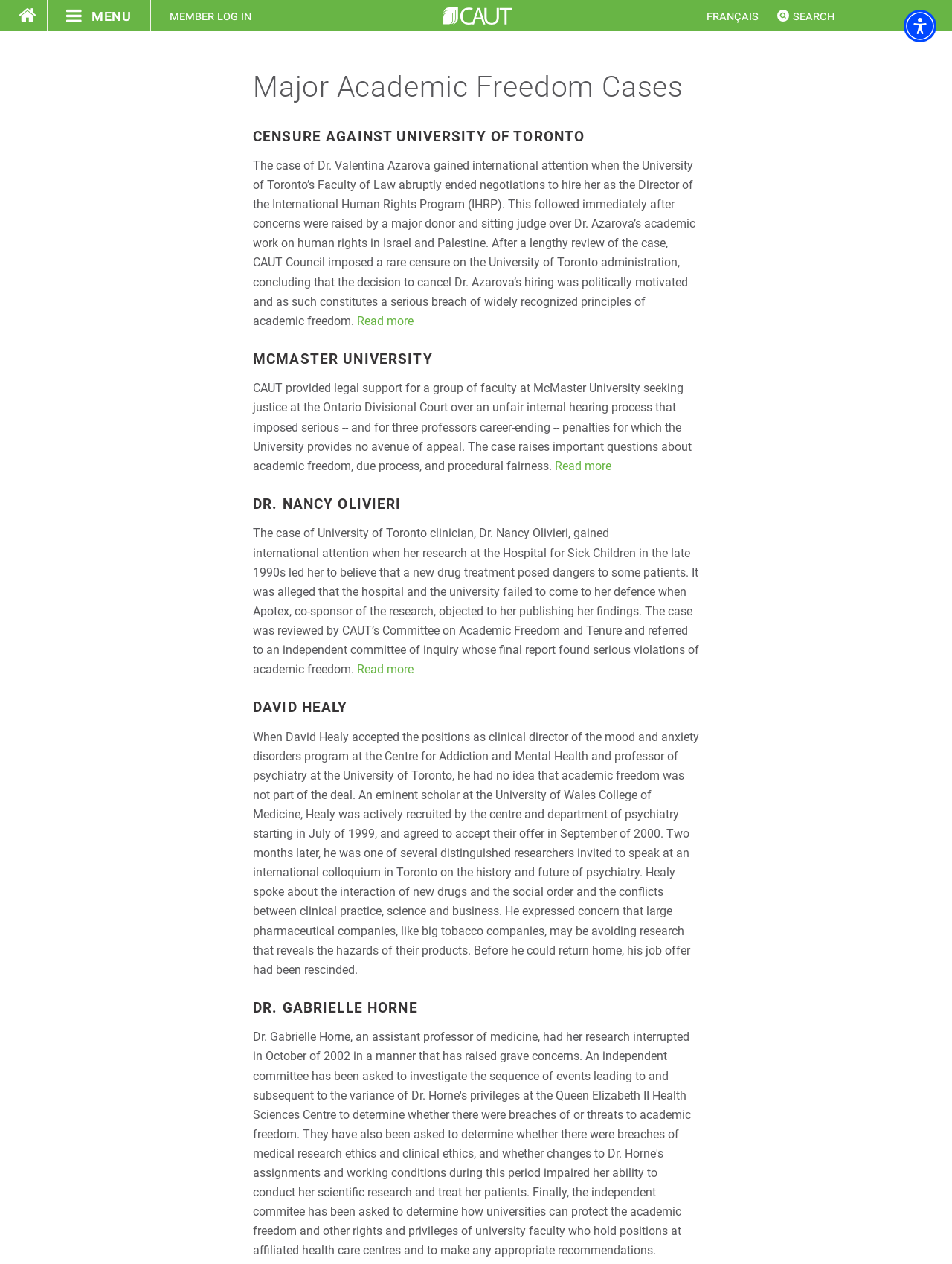Point out the bounding box coordinates of the section to click in order to follow this instruction: "Search for something".

[0.816, 0.003, 0.98, 0.02]